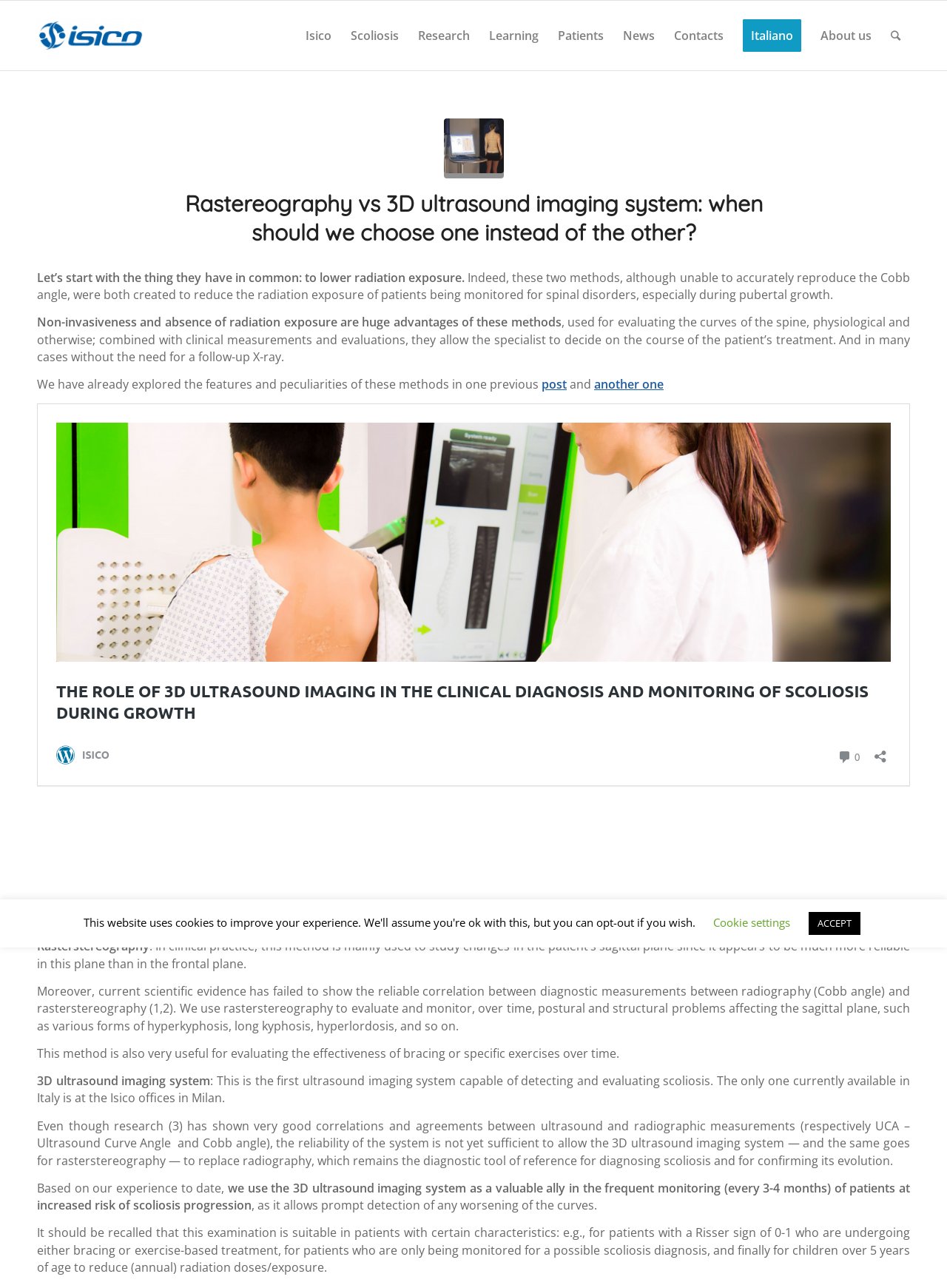Please predict the bounding box coordinates of the element's region where a click is necessary to complete the following instruction: "Click on the ISICO link". The coordinates should be represented by four float numbers between 0 and 1, i.e., [left, top, right, bottom].

[0.039, 0.015, 0.152, 0.04]